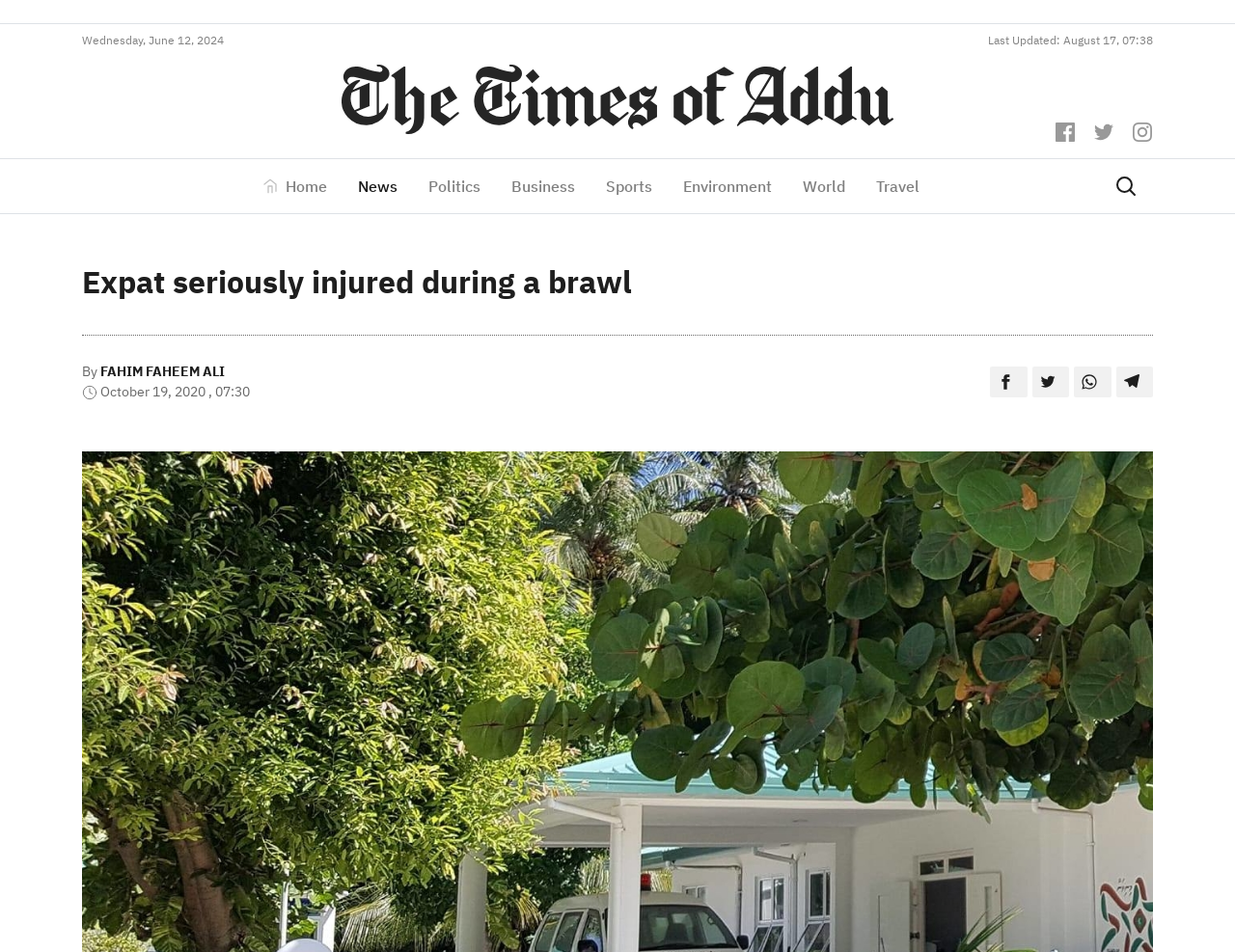Please determine the bounding box coordinates for the element that should be clicked to follow these instructions: "View the author's profile".

[0.081, 0.381, 0.182, 0.399]